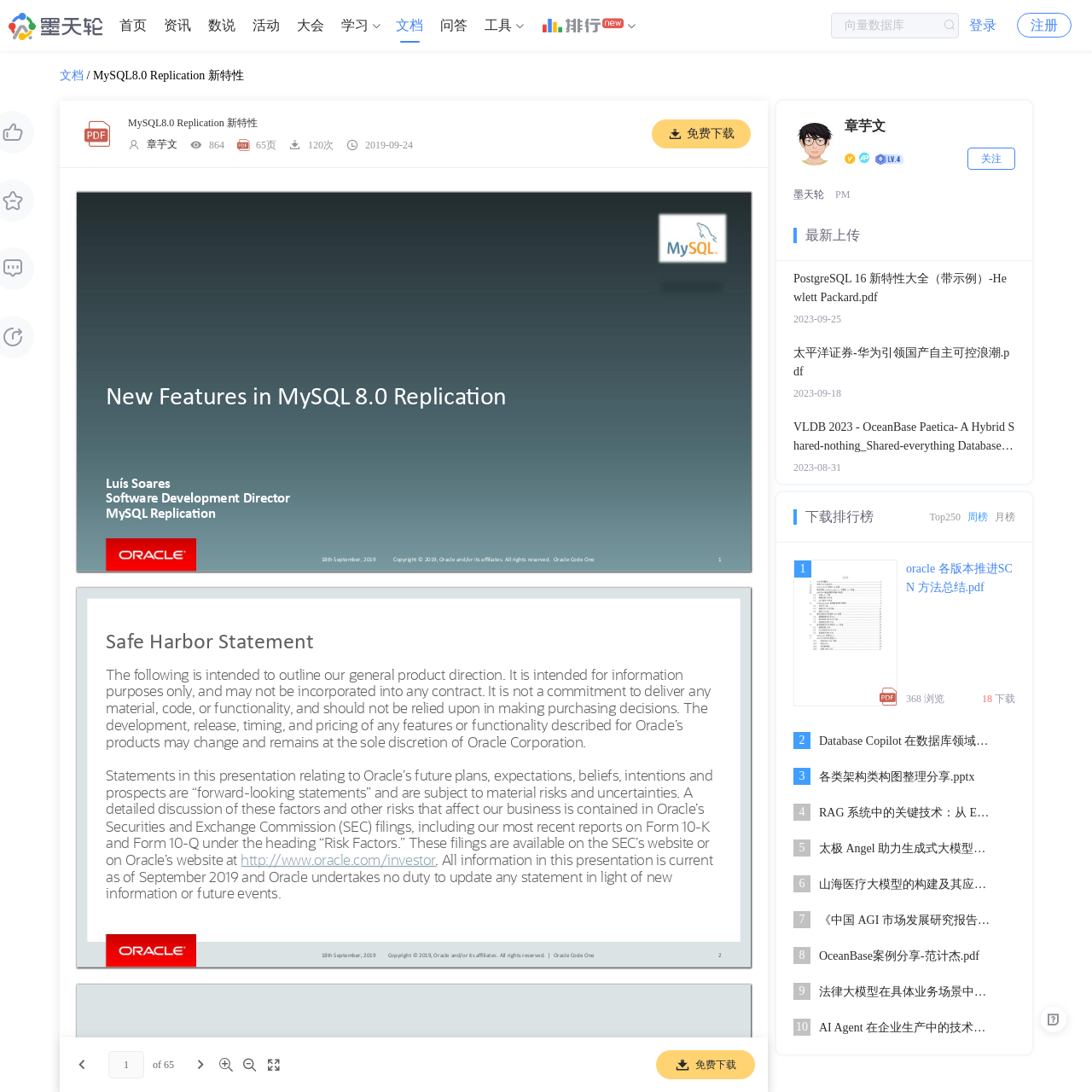Provide a one-word or short-phrase response to the question:
What is the orientation of the menubar?

horizontal